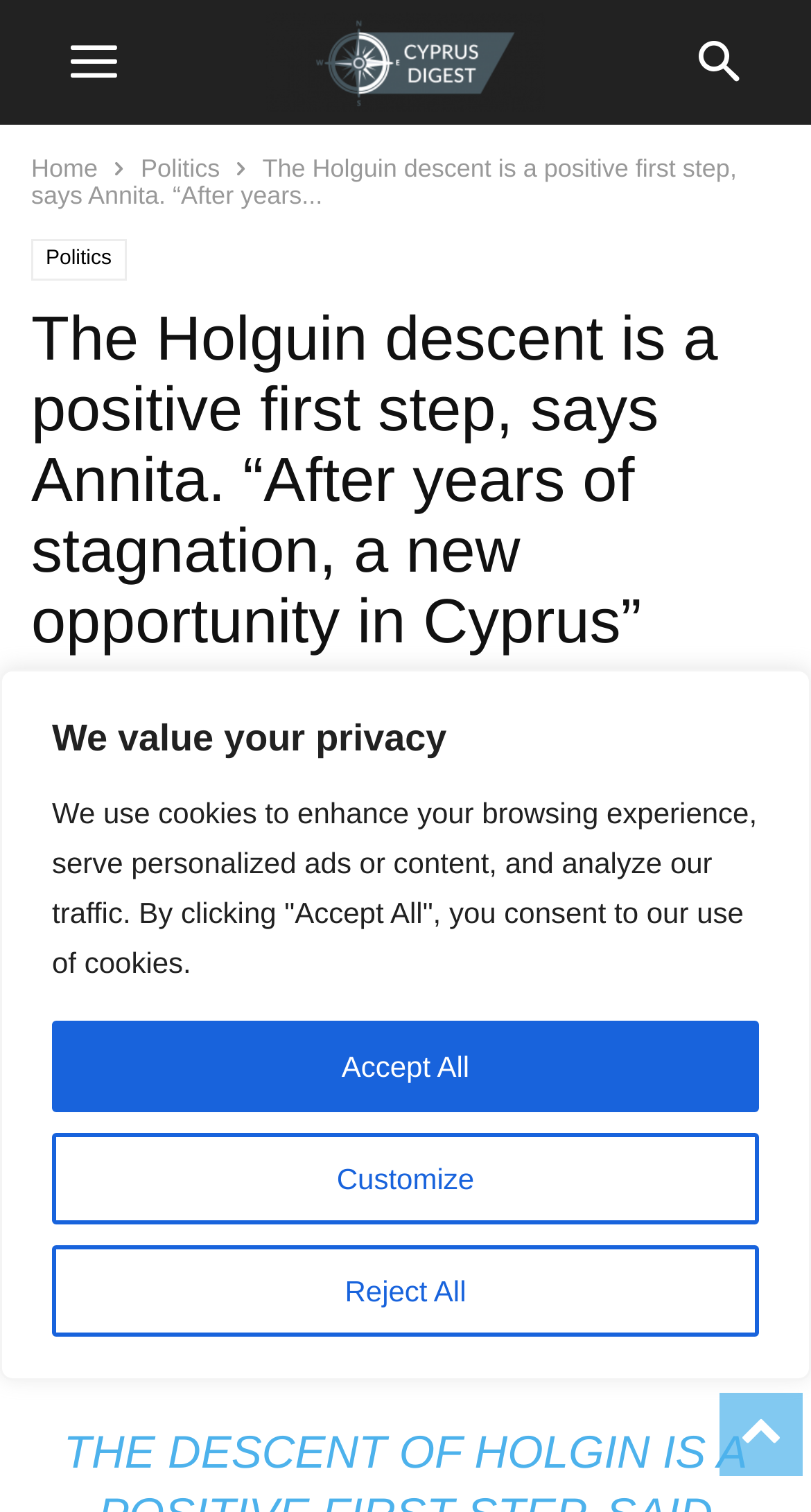Please identify the coordinates of the bounding box for the clickable region that will accomplish this instruction: "Click the image of Cyprus-Digest".

[0.327, 0.0, 0.673, 0.082]